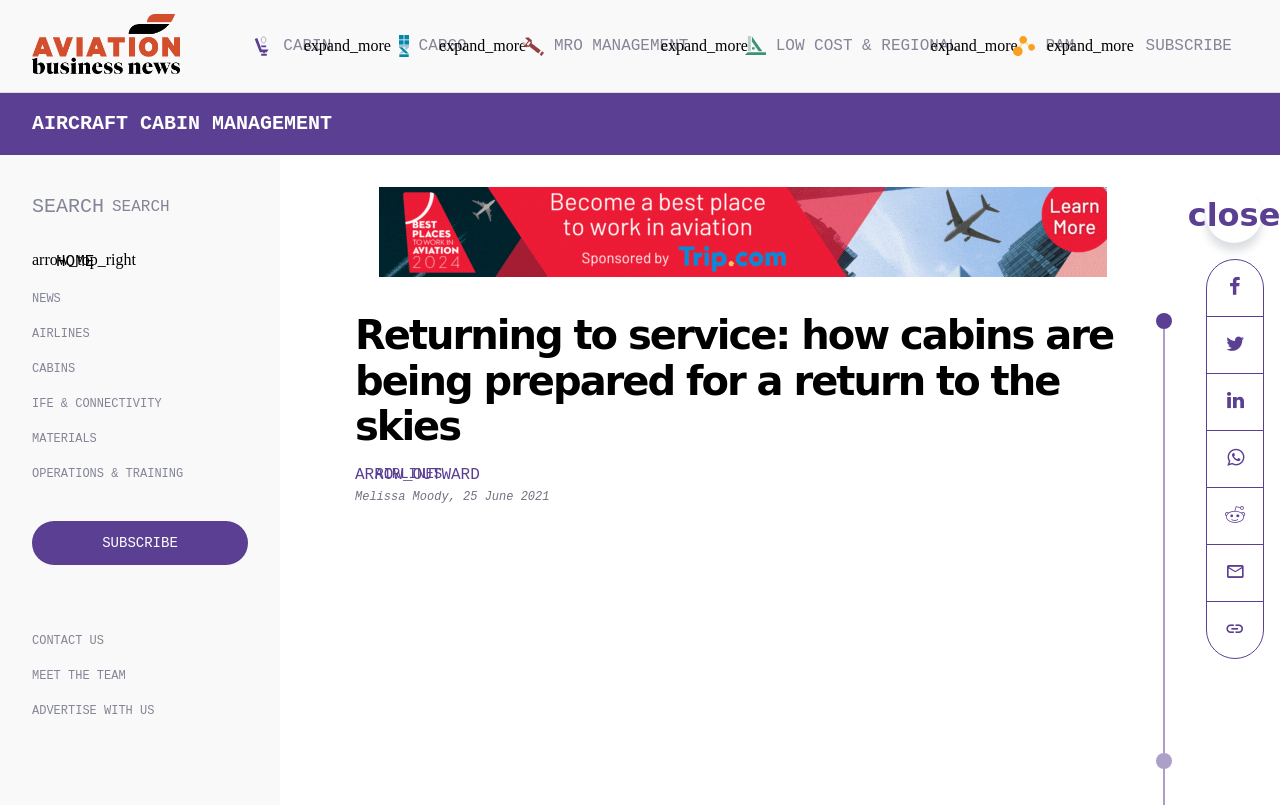Can you find the bounding box coordinates of the area I should click to execute the following instruction: "Follow on Youtube"?

None